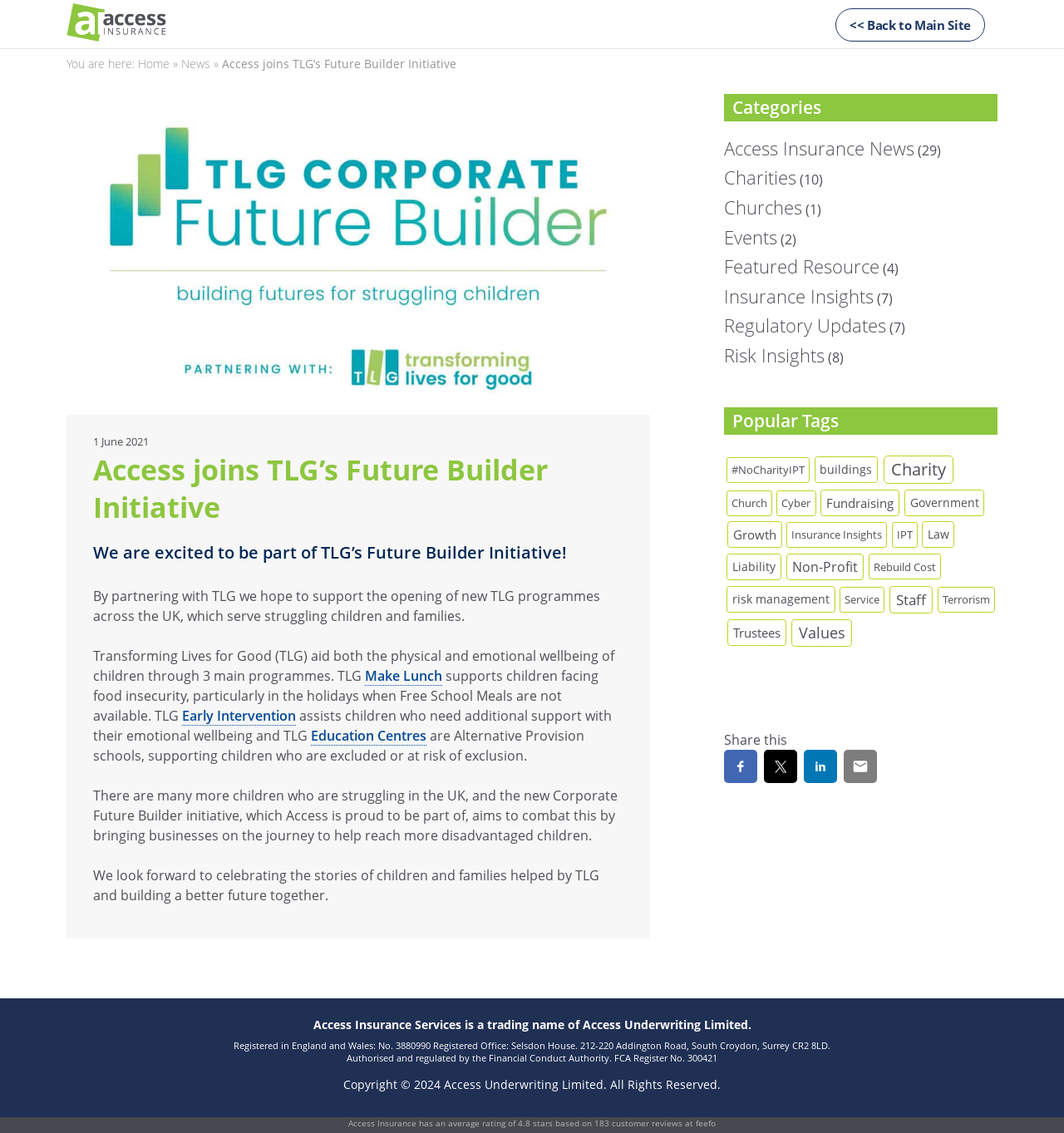Bounding box coordinates are specified in the format (top-left x, top-left y, bottom-right x, bottom-right y). All values are floating point numbers bounded between 0 and 1. Please provide the bounding box coordinate of the region this sentence describes: Values

[0.744, 0.546, 0.801, 0.571]